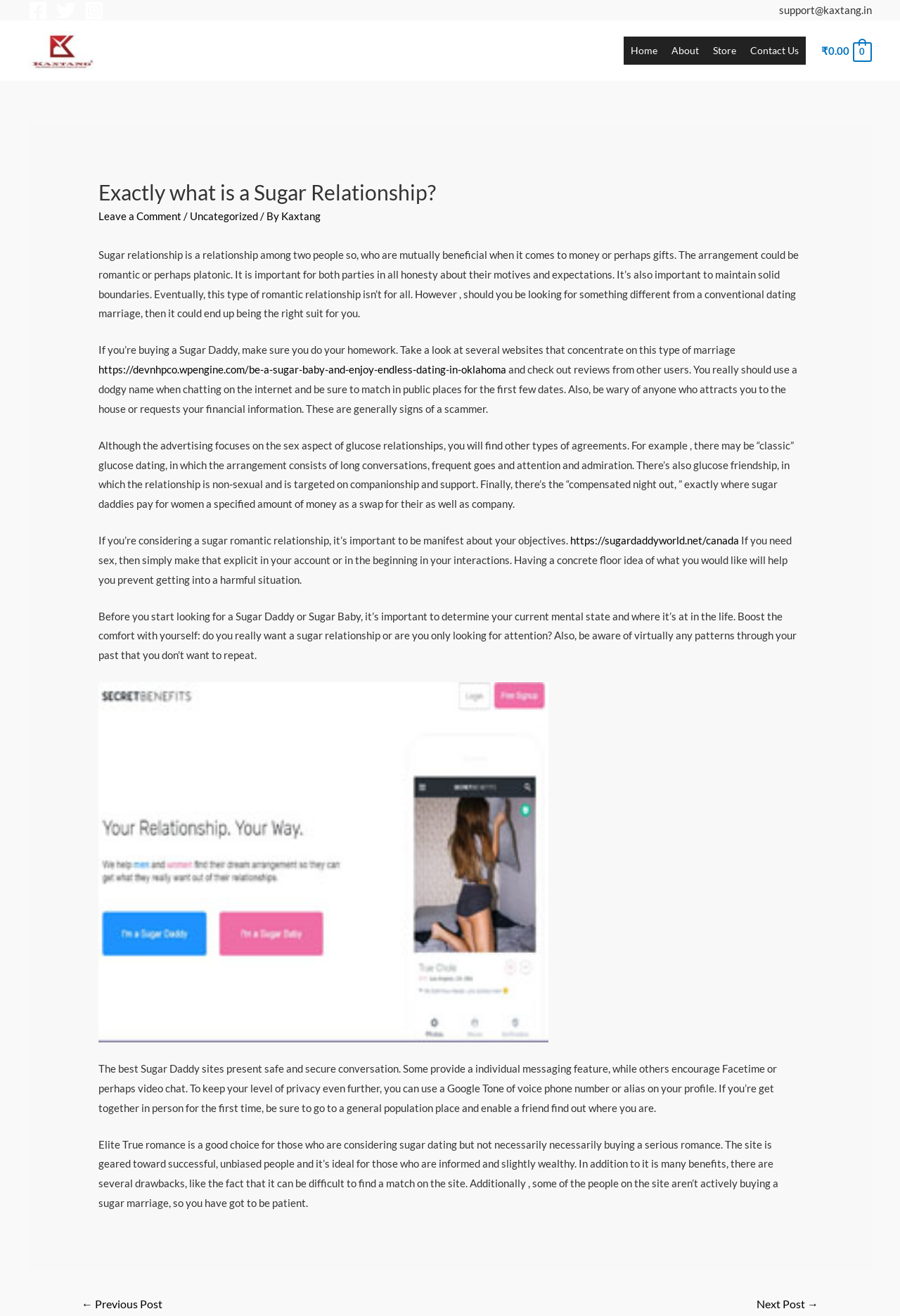How many types of sugar relationships are mentioned?
Using the information presented in the image, please offer a detailed response to the question.

I found four types of sugar relationships mentioned in the article: 'classic' sugar dating, sugar friendship, 'compensated night out', and romantic or platonic arrangements.